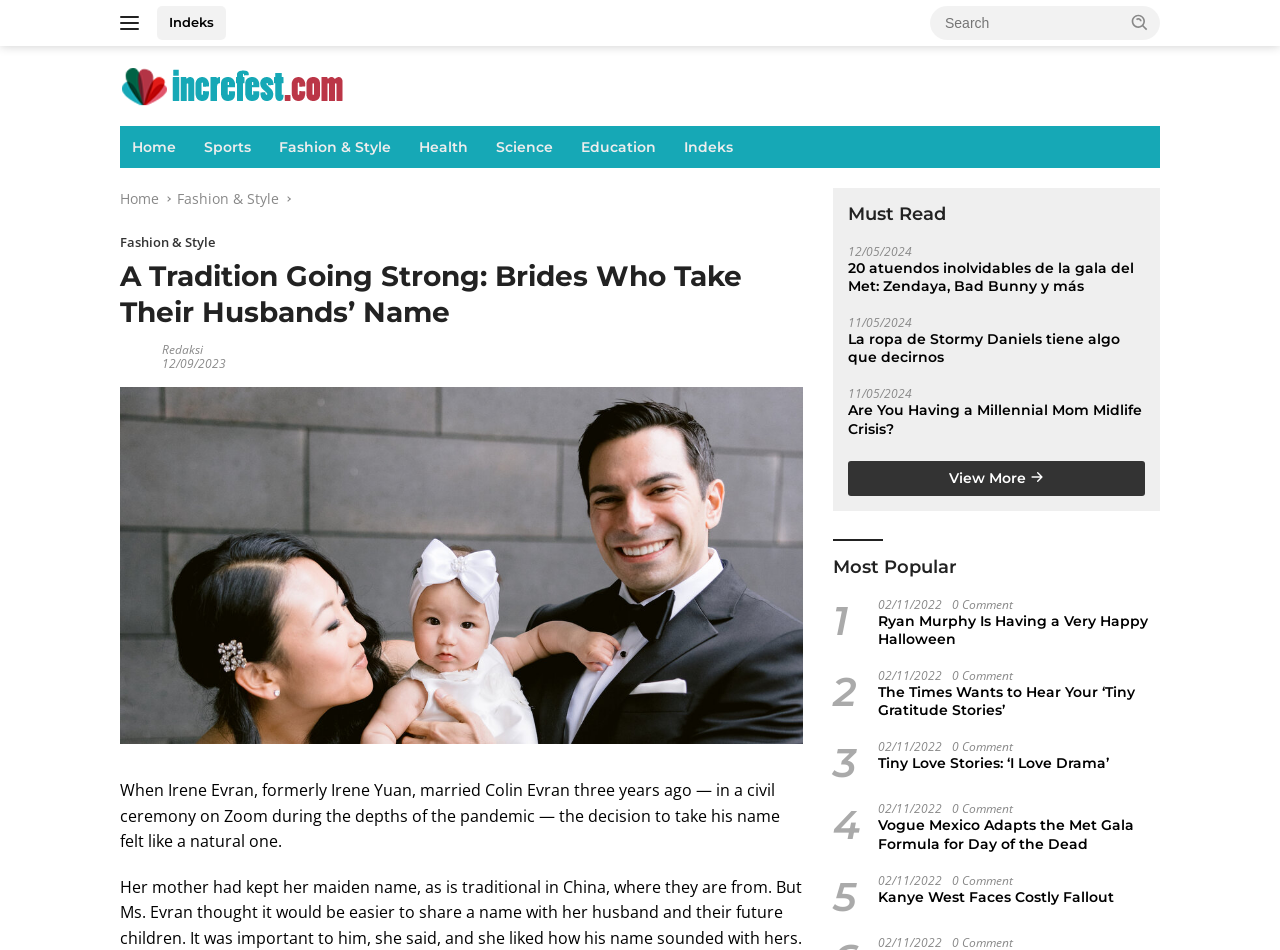Determine the bounding box coordinates of the clickable region to carry out the instruction: "View more articles".

[0.663, 0.485, 0.895, 0.522]